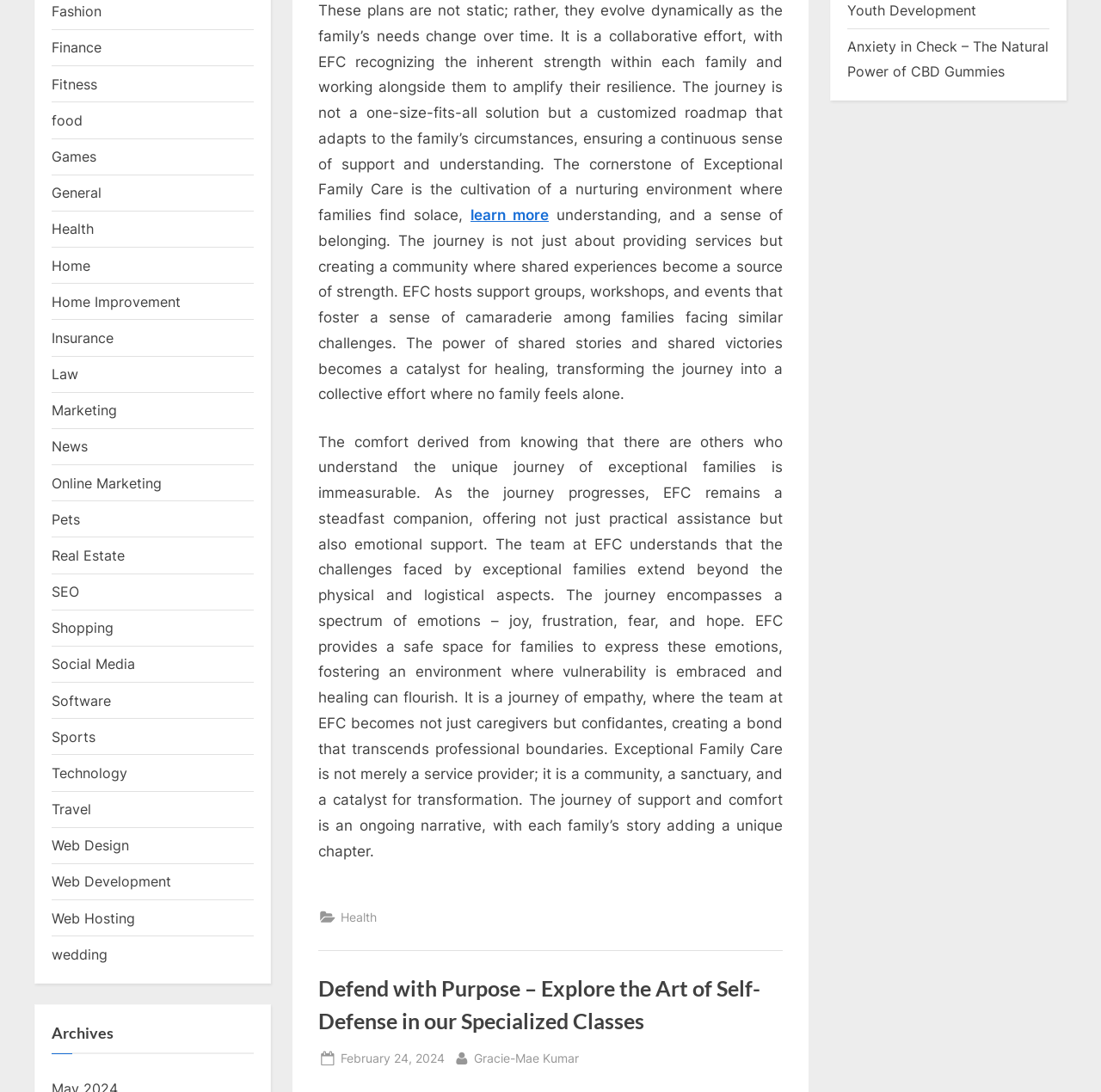Who is the author of the latest article?
Answer the question with a single word or phrase derived from the image.

Gracie-Mae Kumar